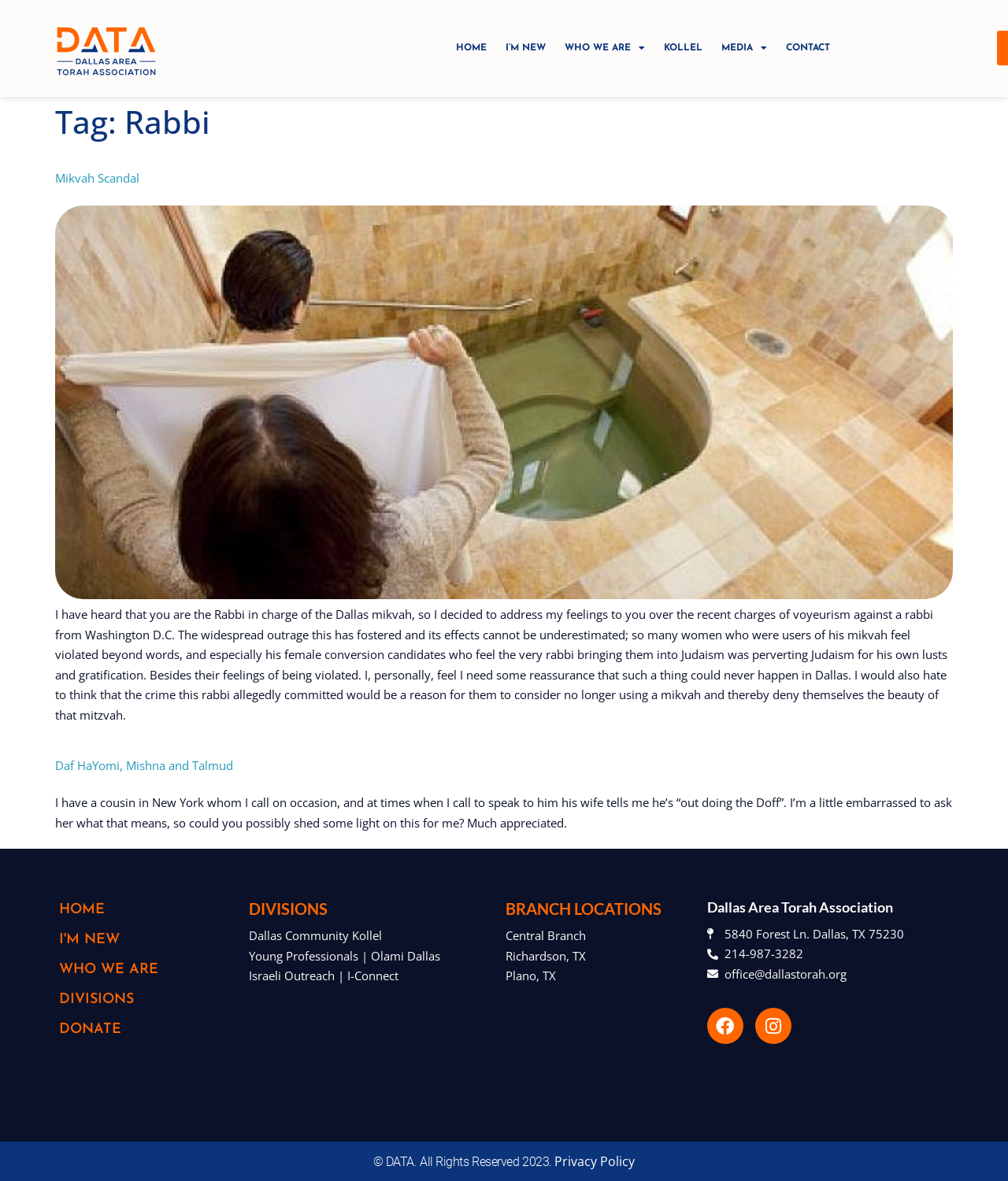Extract the bounding box coordinates for the described element: "Richardson, TX". The coordinates should be represented as four float numbers between 0 and 1: [left, top, right, bottom].

[0.502, 0.801, 0.693, 0.818]